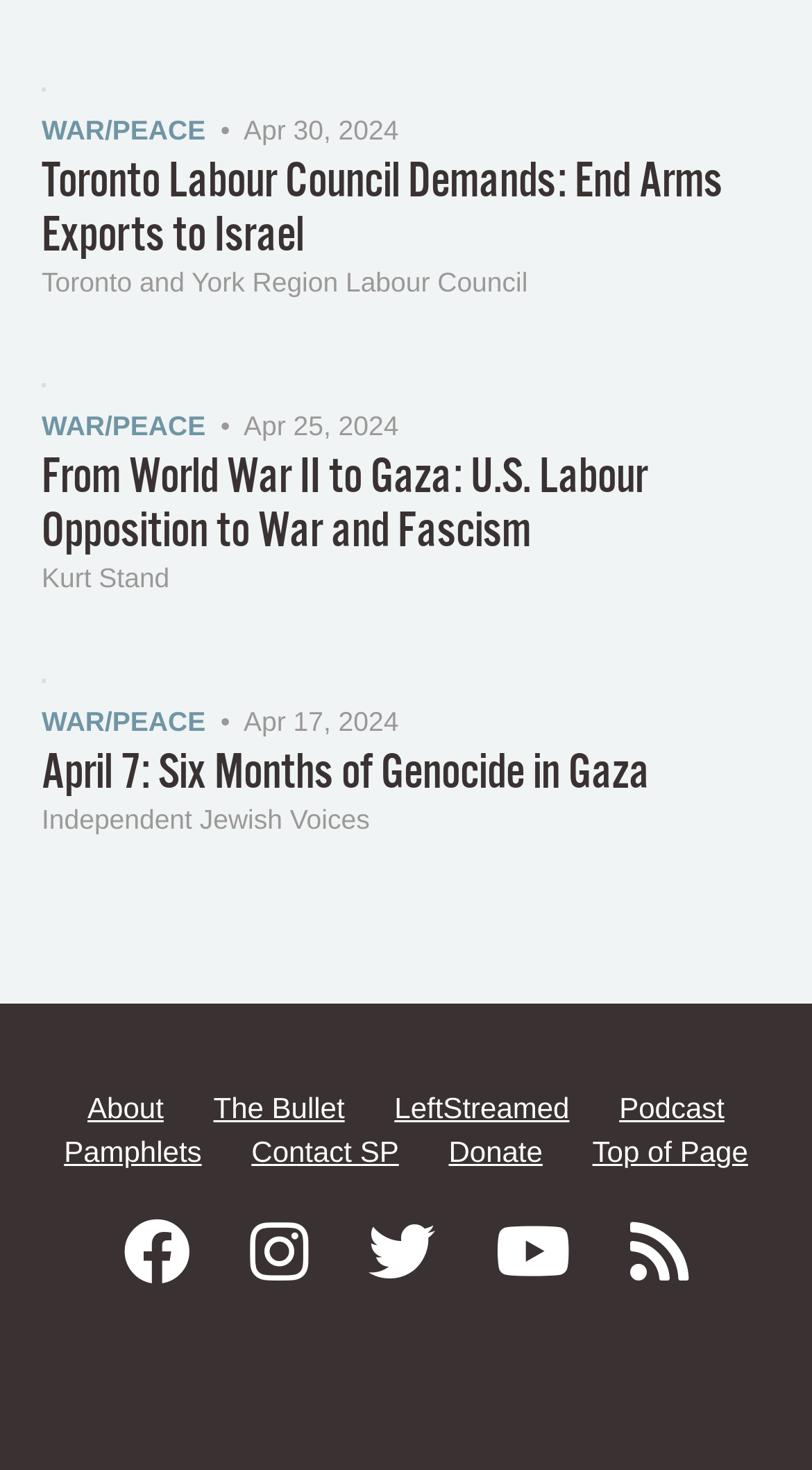Specify the bounding box coordinates of the area to click in order to follow the given instruction: "Visit the page about From World War II to Gaza."

[0.051, 0.307, 0.949, 0.381]